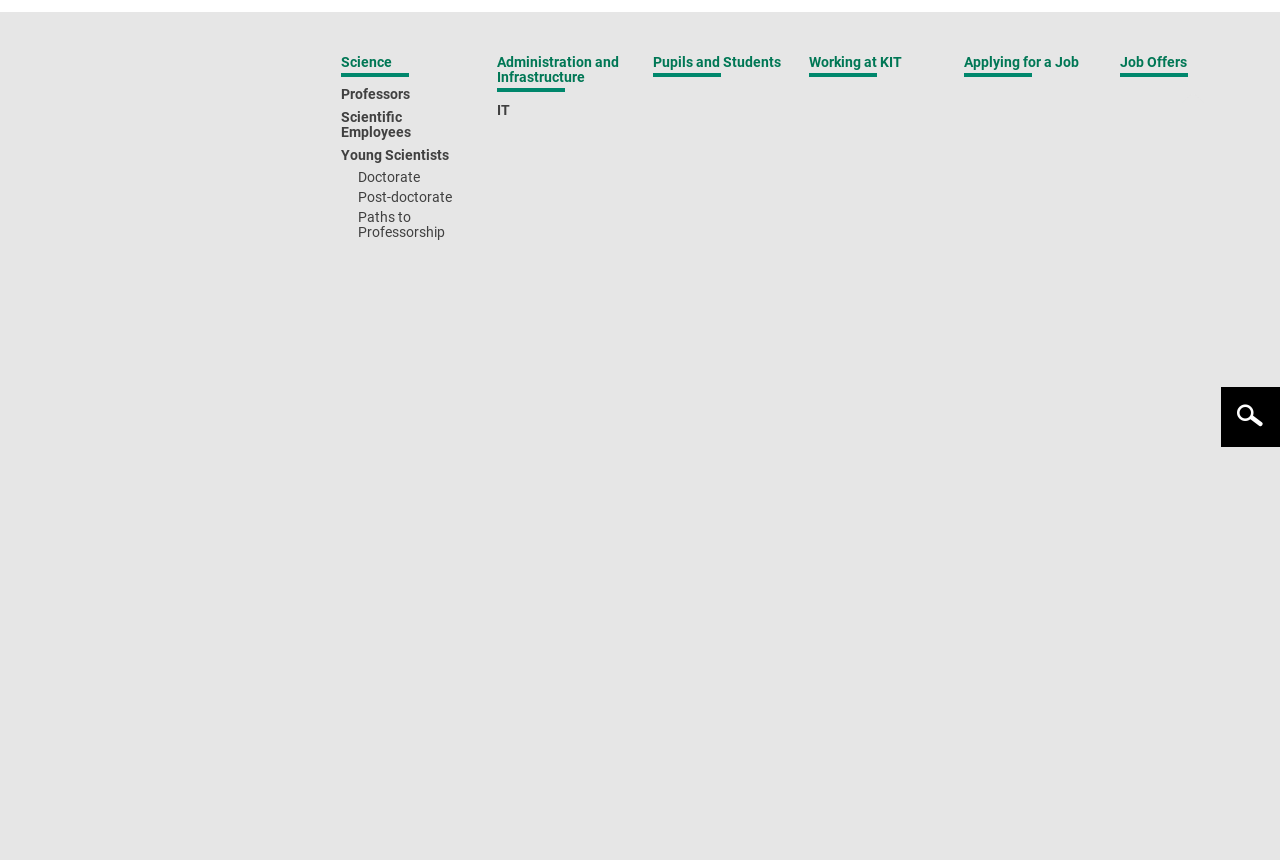Point out the bounding box coordinates of the section to click in order to follow this instruction: "Find similar products by category".

None